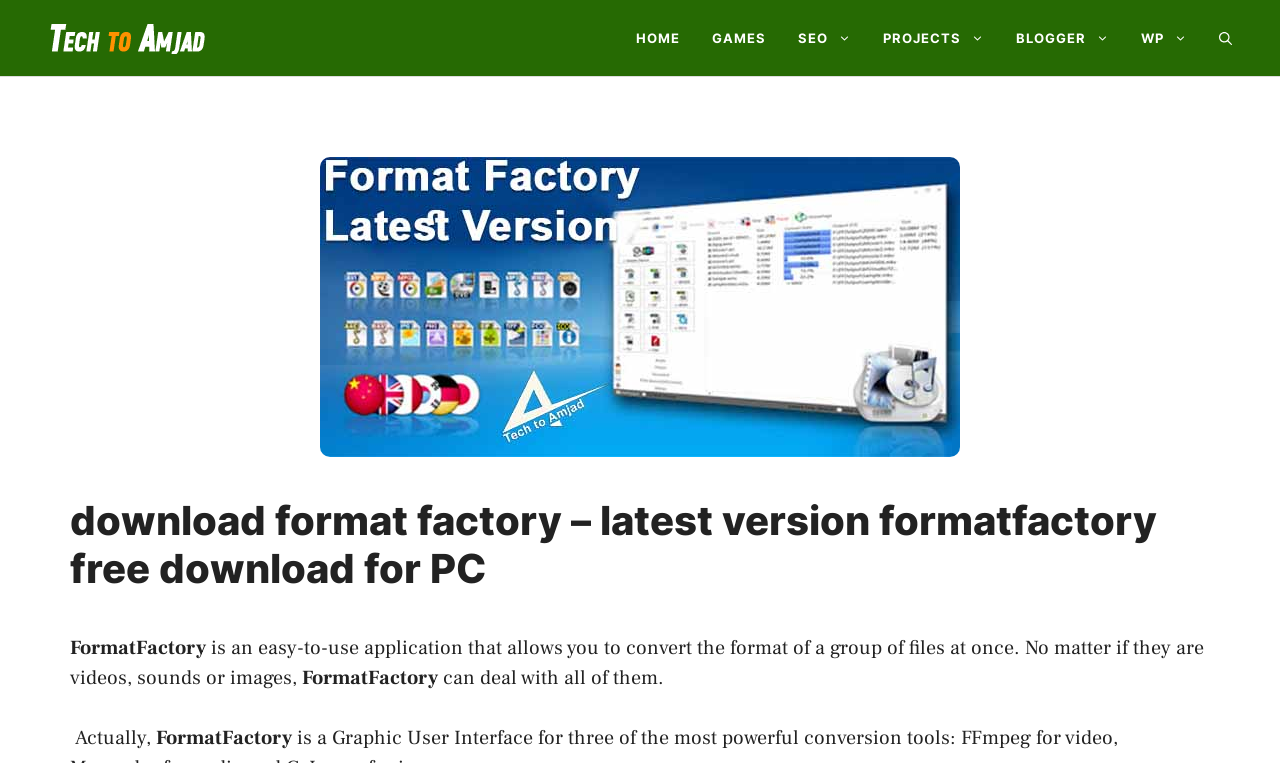Identify the bounding box for the given UI element using the description provided. Coordinates should be in the format (top-left x, top-left y, bottom-right x, bottom-right y) and must be between 0 and 1. Here is the description: alt="Tech To Amjad"

[0.025, 0.031, 0.187, 0.065]